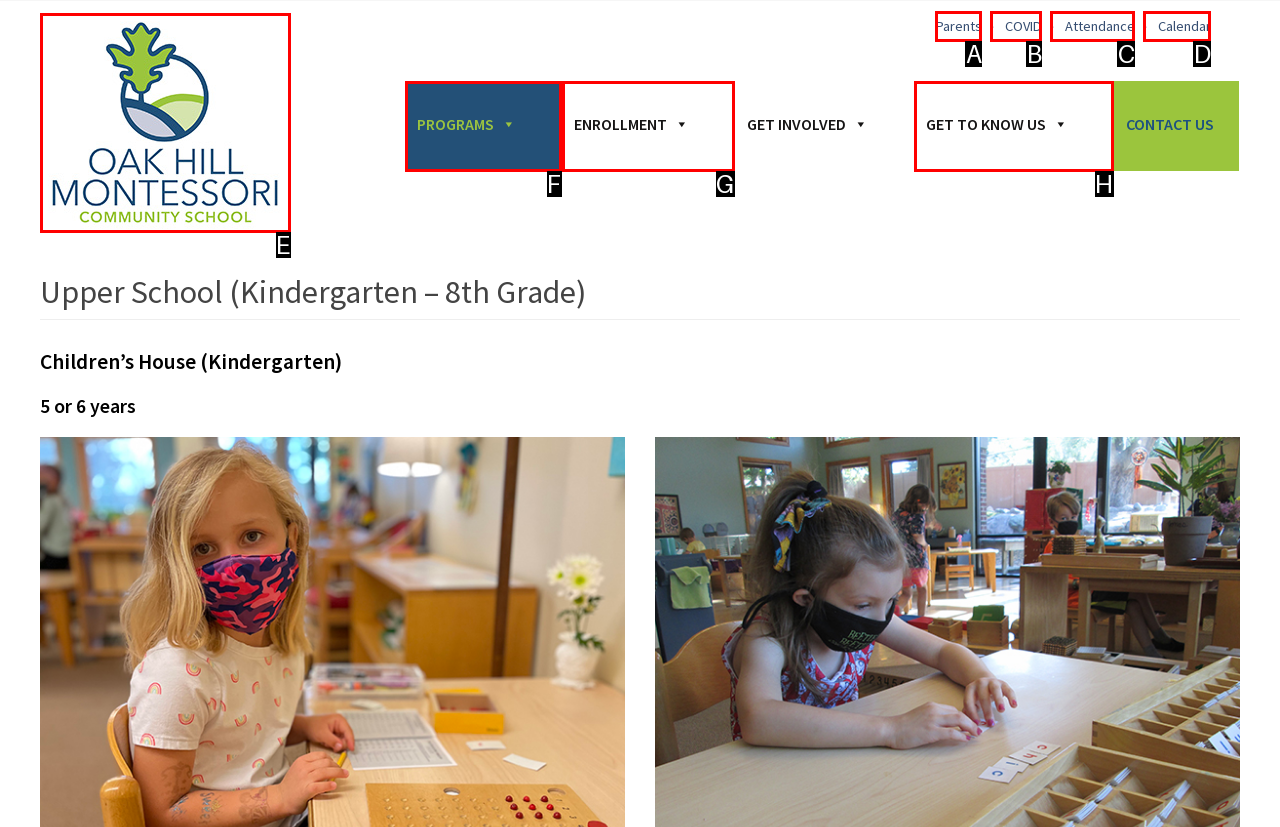Select the HTML element that matches the description: Get To Know Us. Provide the letter of the chosen option as your answer.

H